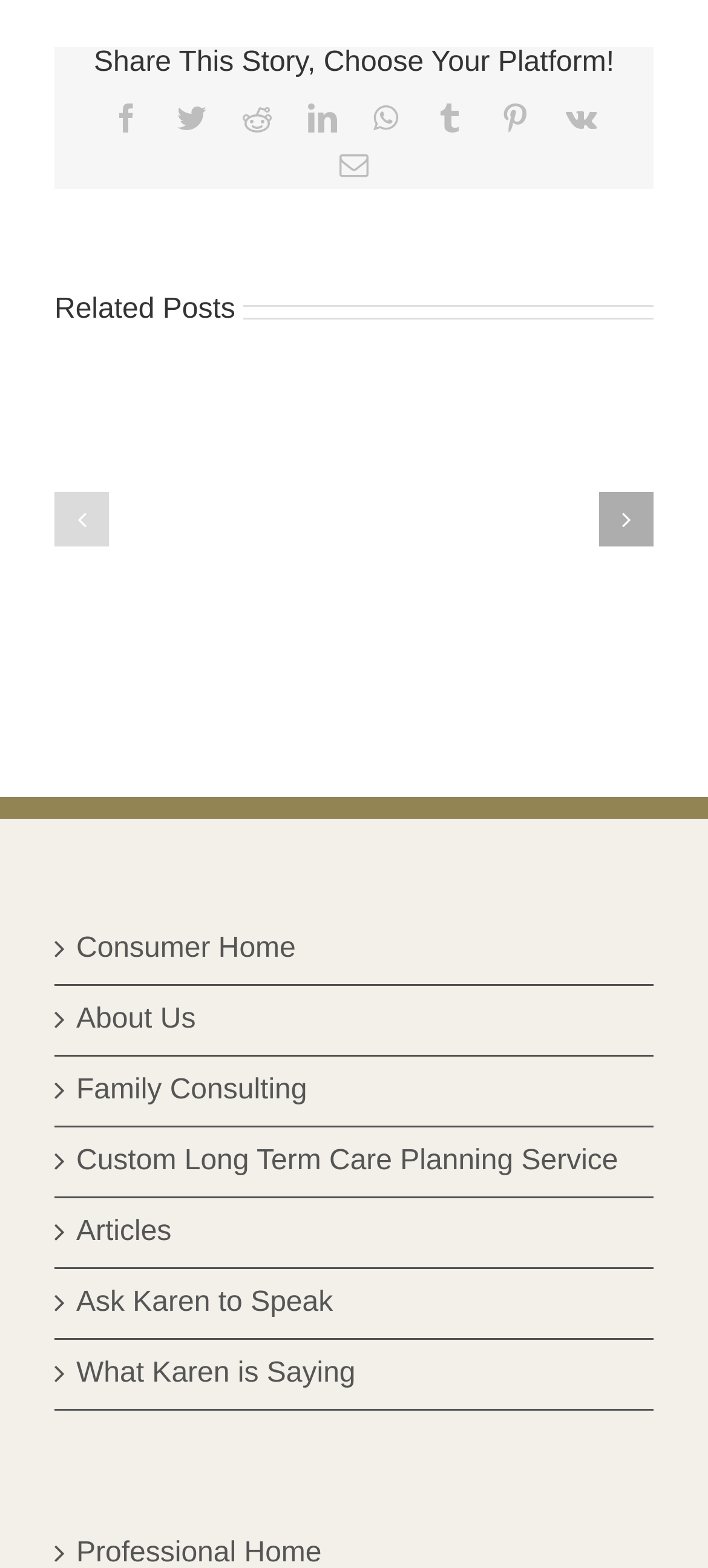Refer to the image and offer a detailed explanation in response to the question: How many navigation links are available at the bottom of the page?

The webpage has a navigation section at the bottom with 7 links, including Consumer Home, About Us, Family Consulting, Custom Long Term Care Planning Service, Articles, Ask Karen to Speak, and What Karen is Saying.